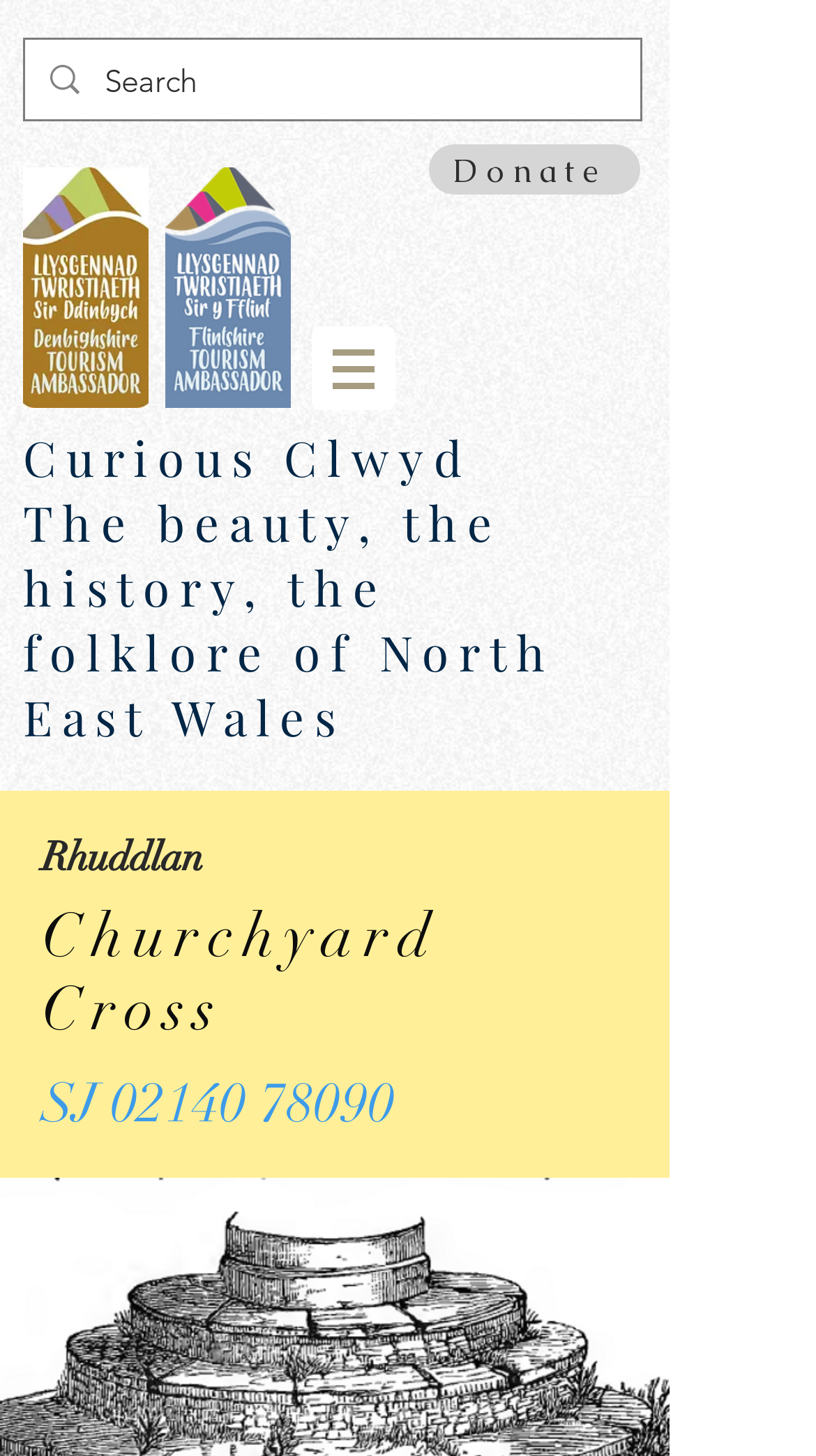Please determine the headline of the webpage and provide its content.

Curious Clwyd
The beauty, the history, the folklore of North East Wales